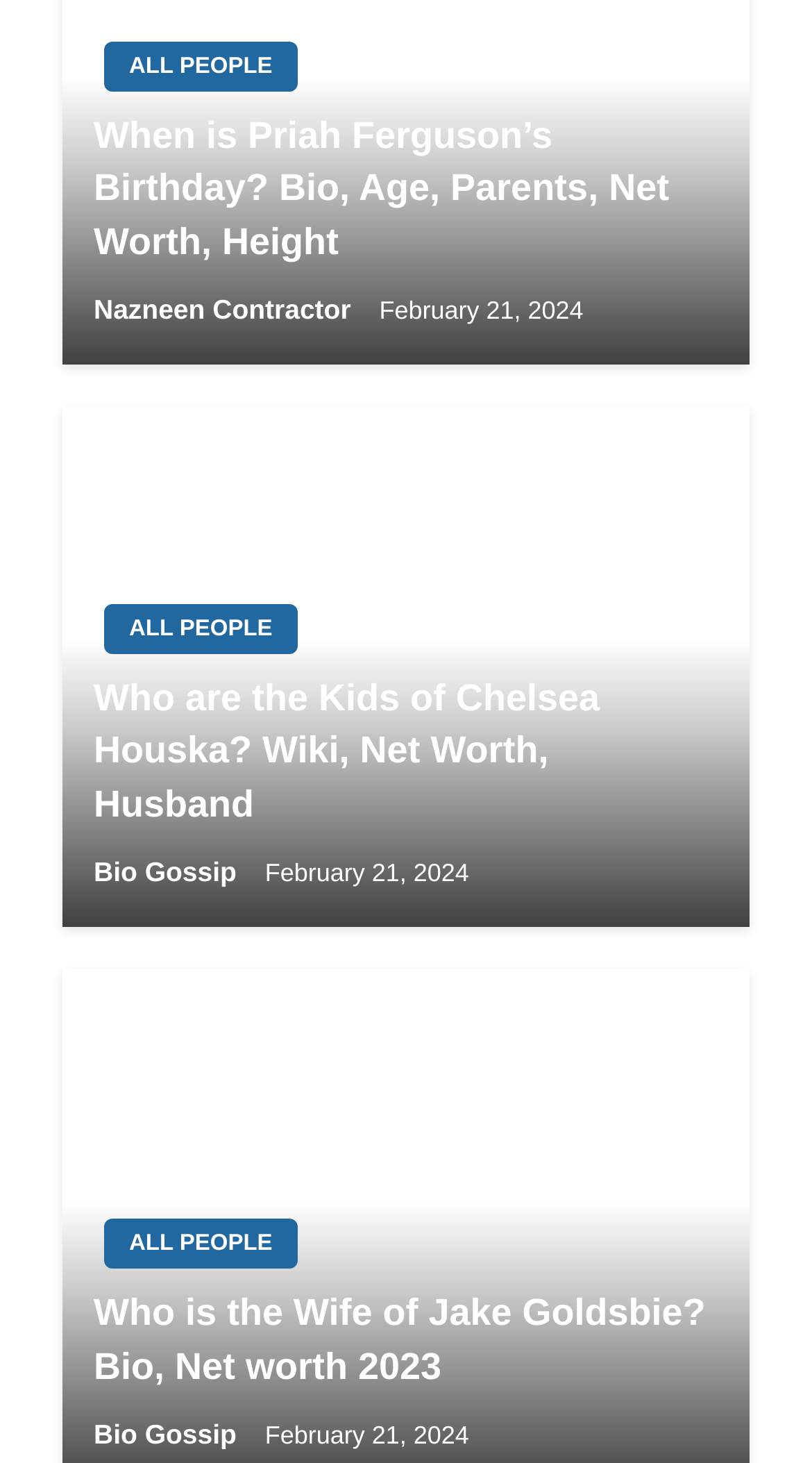What is the name of the website or section?
Using the image, elaborate on the answer with as much detail as possible.

I found the answer by looking at the link elements which show the name as Bio Gossip, indicating that it might be the name of the website or section.